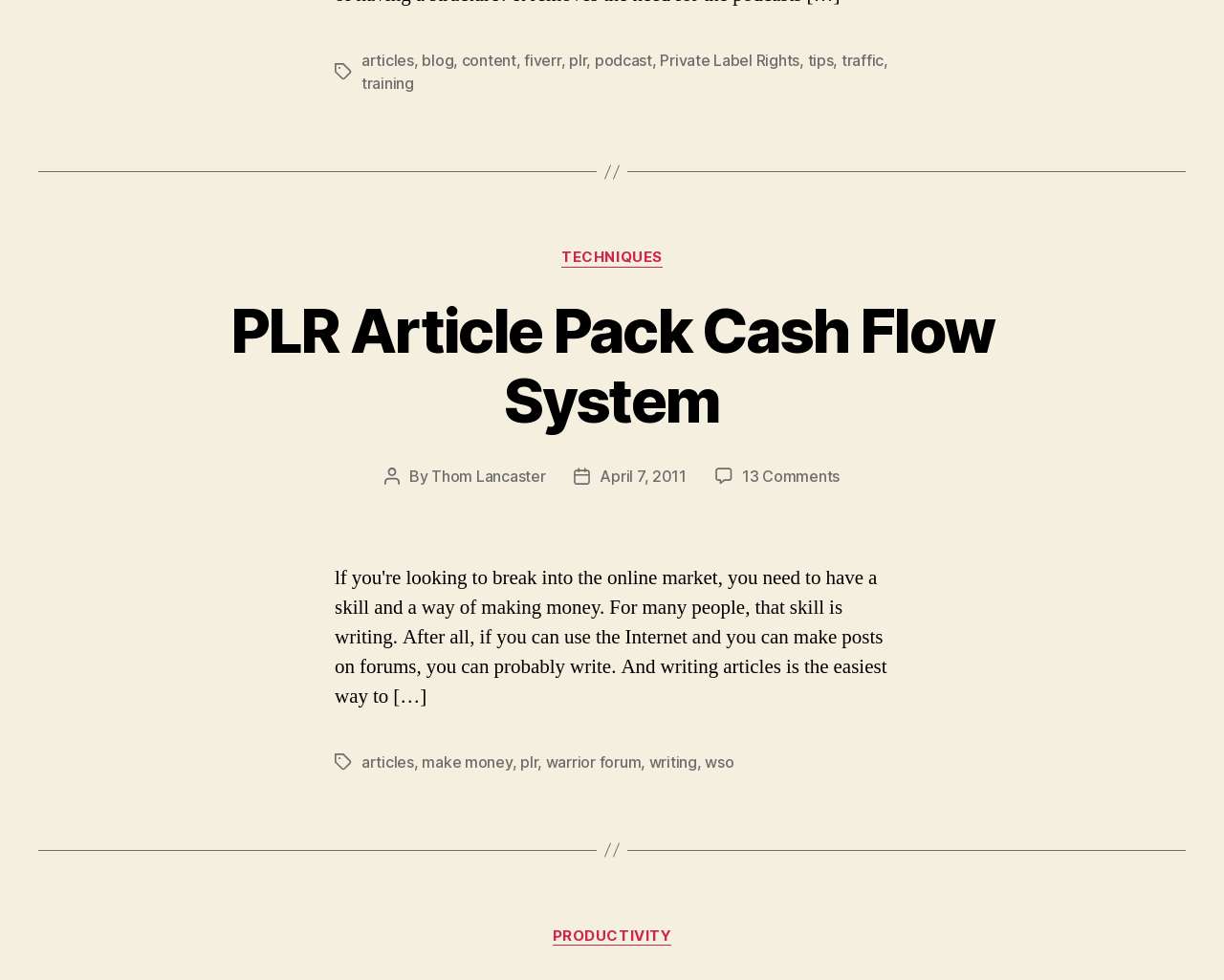Provide the bounding box coordinates of the section that needs to be clicked to accomplish the following instruction: "view comments on PLR Article Pack Cash Flow System."

[0.606, 0.476, 0.686, 0.495]